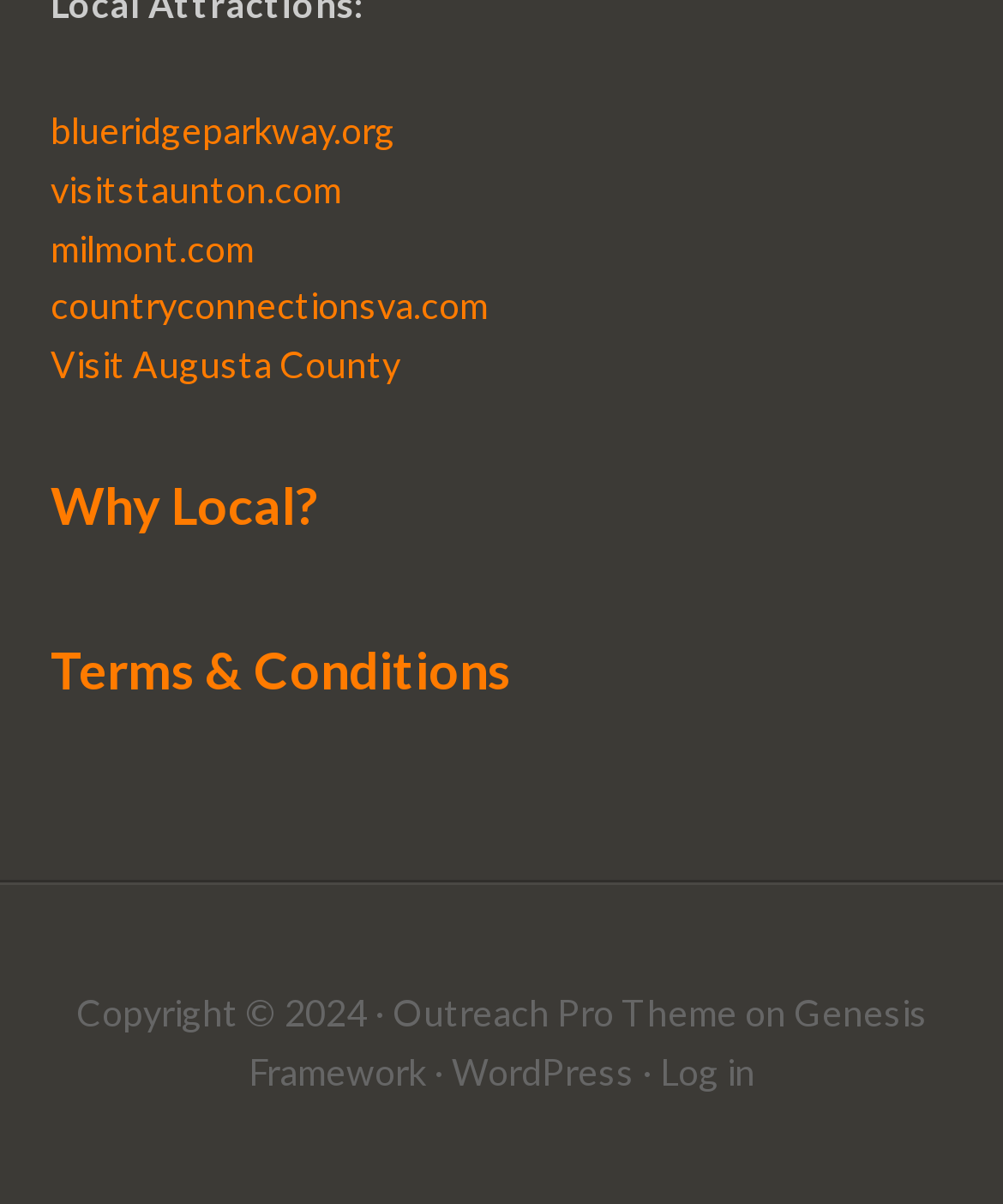What is the first link in the top section?
From the image, respond using a single word or phrase.

blueridgeparkway.org